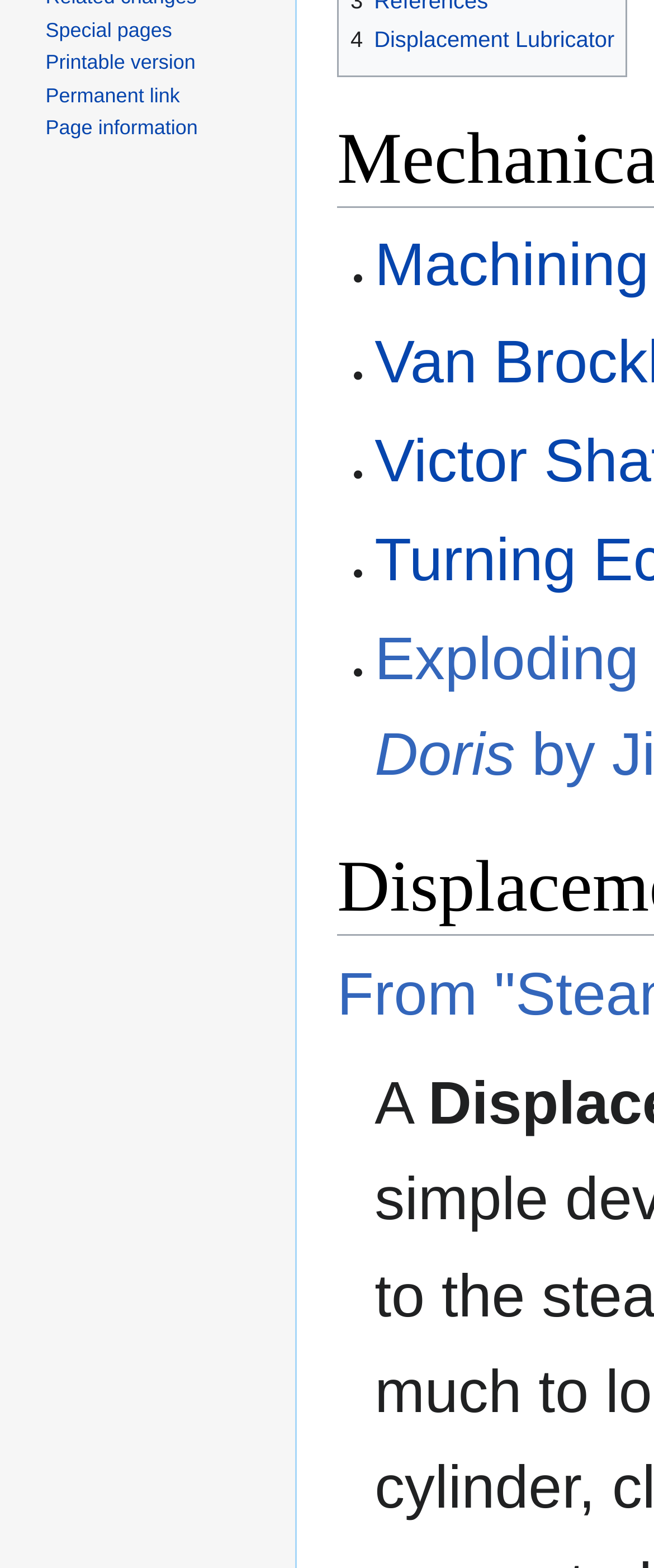Determine the bounding box coordinates of the UI element described by: "4 Displacement Lubricator".

[0.536, 0.017, 0.94, 0.033]